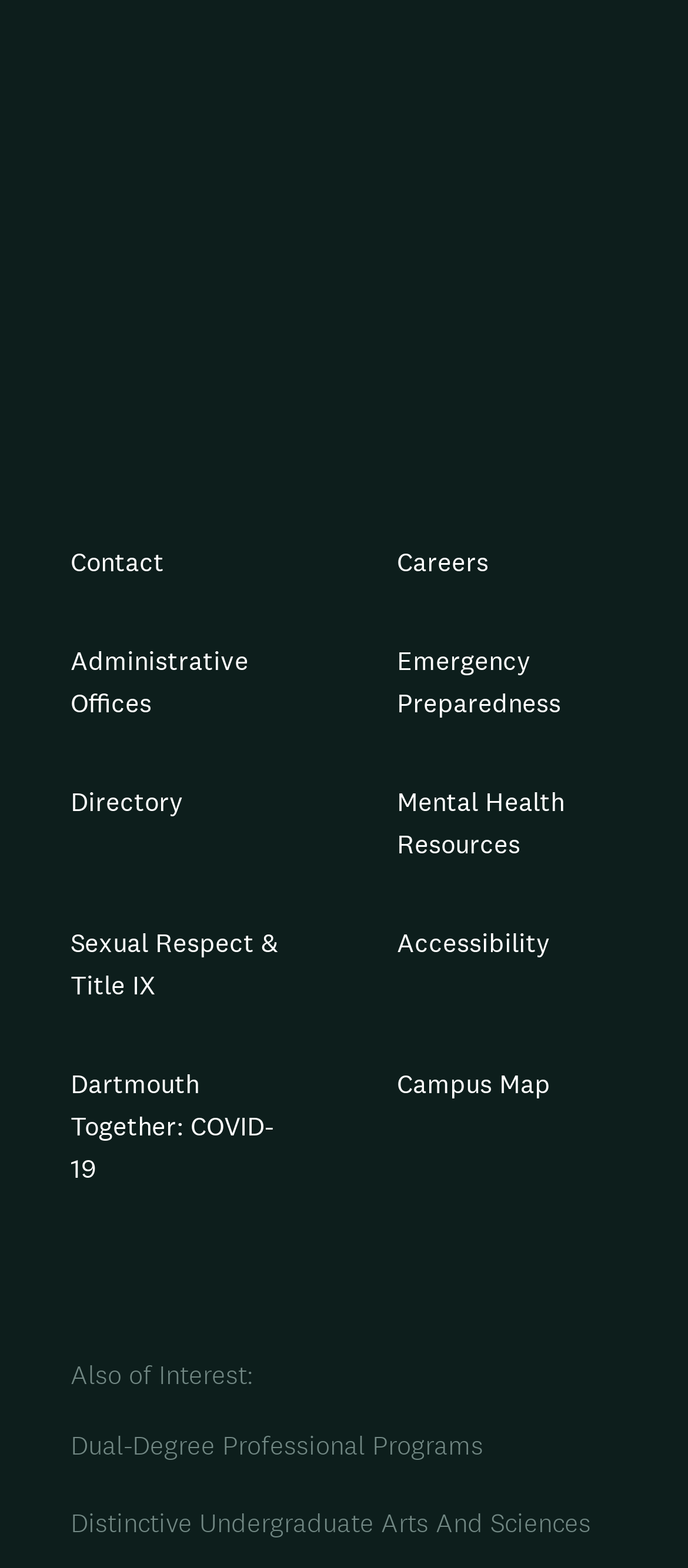Locate the bounding box coordinates of the UI element described by: "aria-label="Untitled image"". Provide the coordinates as four float numbers between 0 and 1, formatted as [left, top, right, bottom].

None